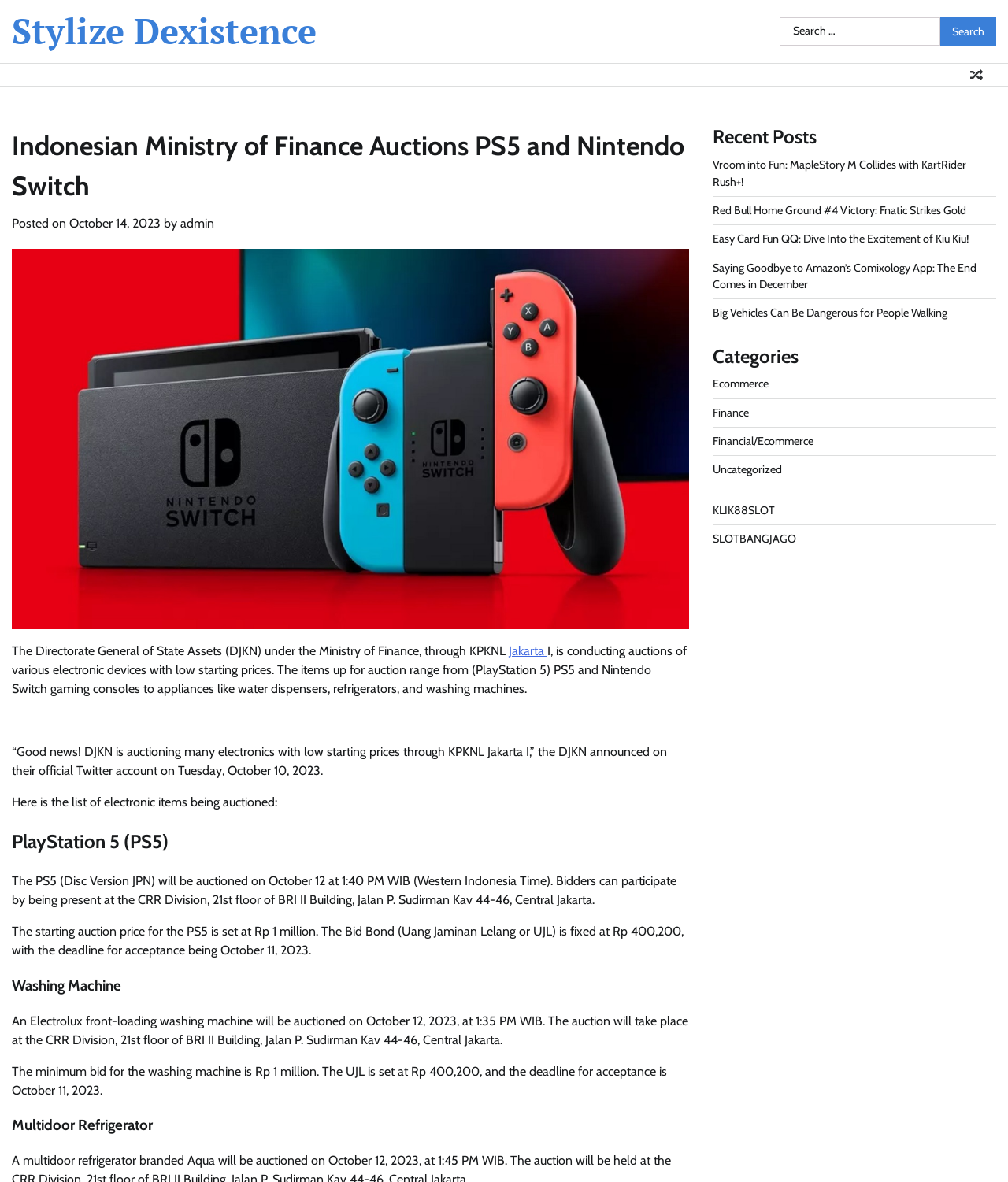Calculate the bounding box coordinates of the UI element given the description: "Stylize Dexistence".

[0.012, 0.006, 0.314, 0.046]